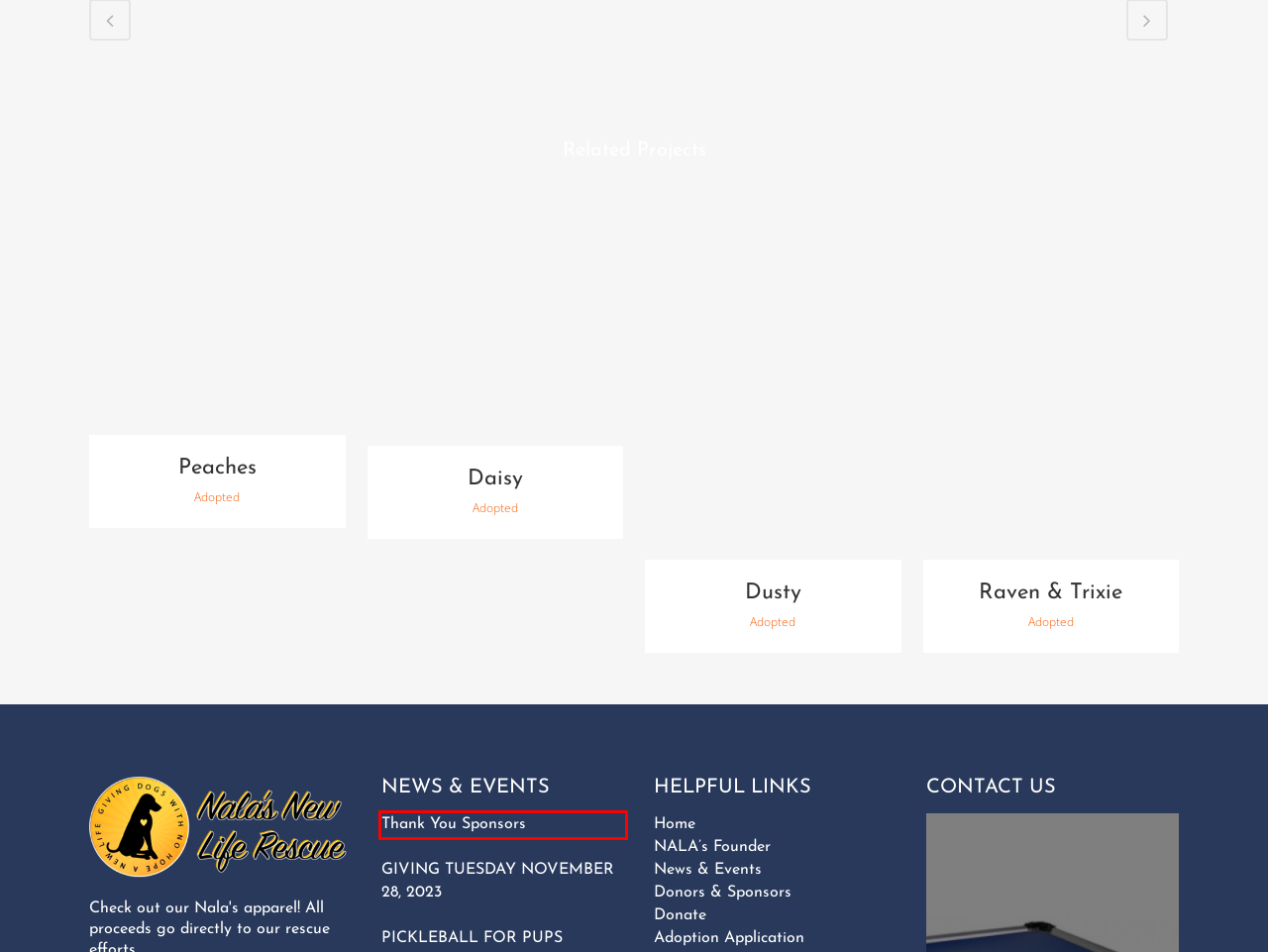You have a screenshot showing a webpage with a red bounding box highlighting an element. Choose the webpage description that best fits the new webpage after clicking the highlighted element. The descriptions are:
A. NALA's Team - Nala's New Life Rescue
B. Donate to Nala's New Life Rescue | Kuranda ShelterBeds
C. Dusty - Nala's New Life Rescue
D. Daisy - Nala's New Life Rescue
E. Peaches - Nala's New Life Rescue
F. GIVING TUESDAY NOVEMBER 28, 2023 - Nala's New Life Rescue
G. Raven & Trixie - Nala's New Life Rescue
H. Thank You Sponsors - Nala's New Life Rescue

H